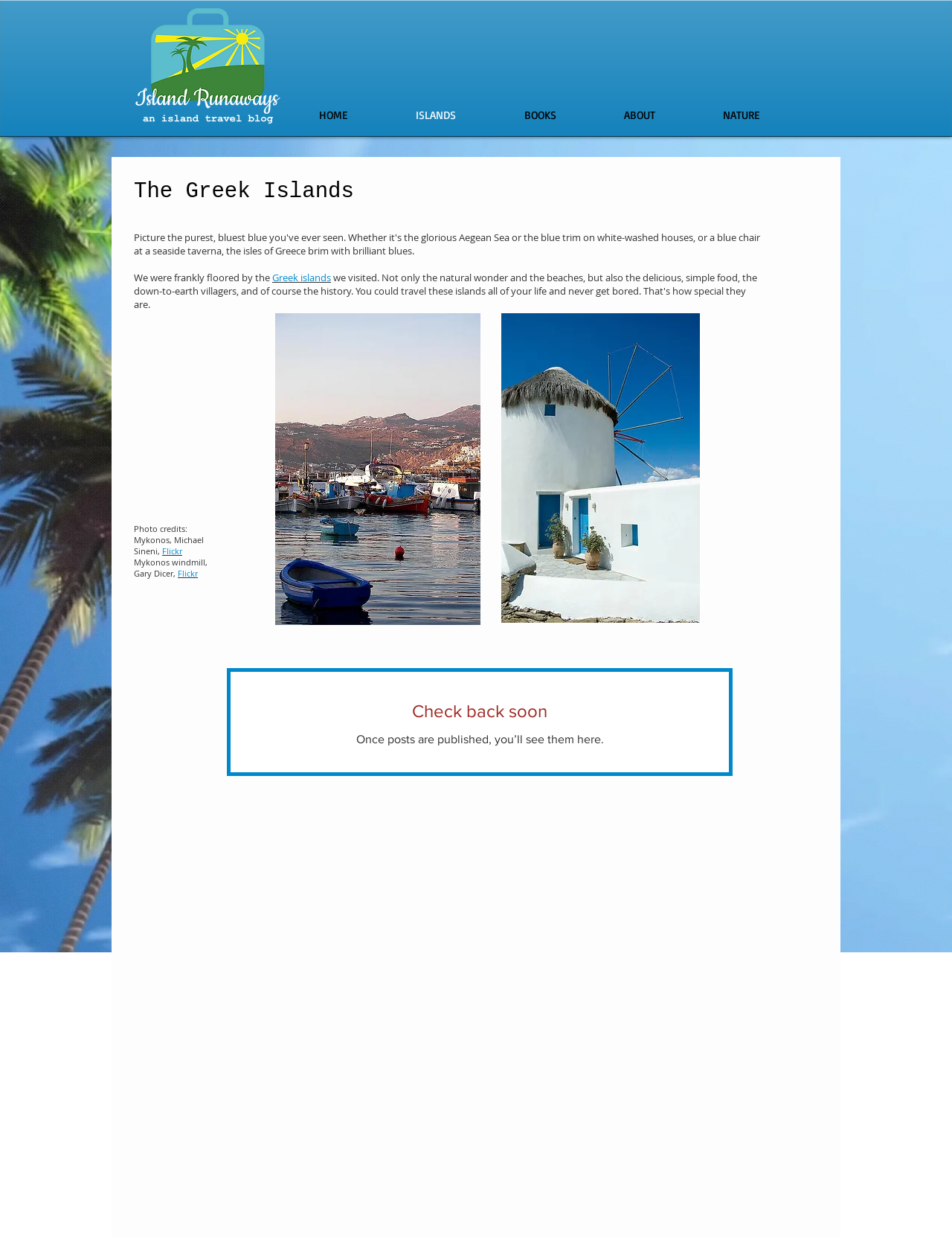Please find the bounding box coordinates of the element's region to be clicked to carry out this instruction: "Subscribe to RSS Feed".

[0.857, 0.074, 0.883, 0.088]